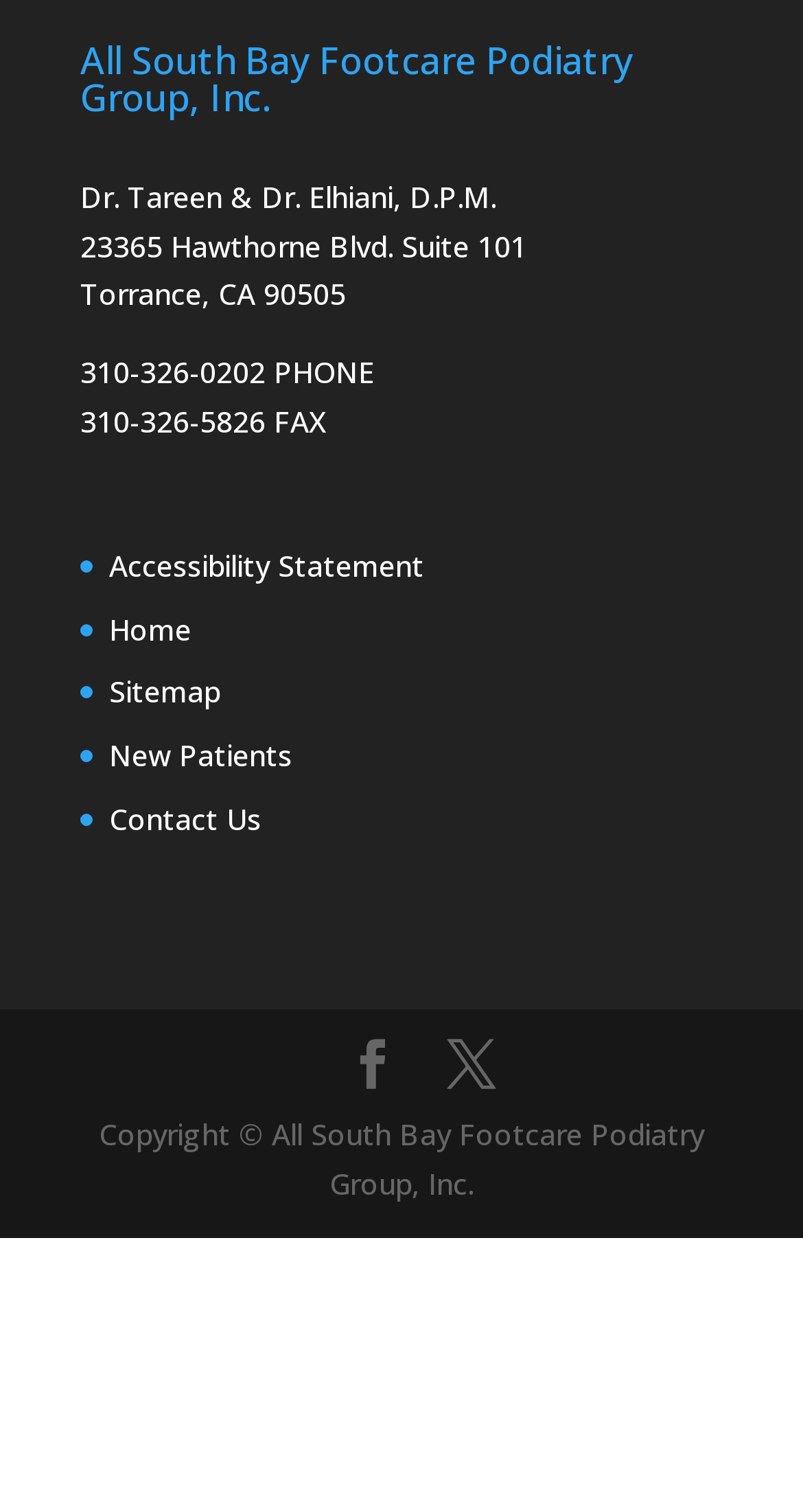Find the bounding box of the UI element described as: "New Patients". The bounding box coordinates should be given as four float values between 0 and 1, i.e., [left, top, right, bottom].

[0.136, 0.487, 0.364, 0.512]